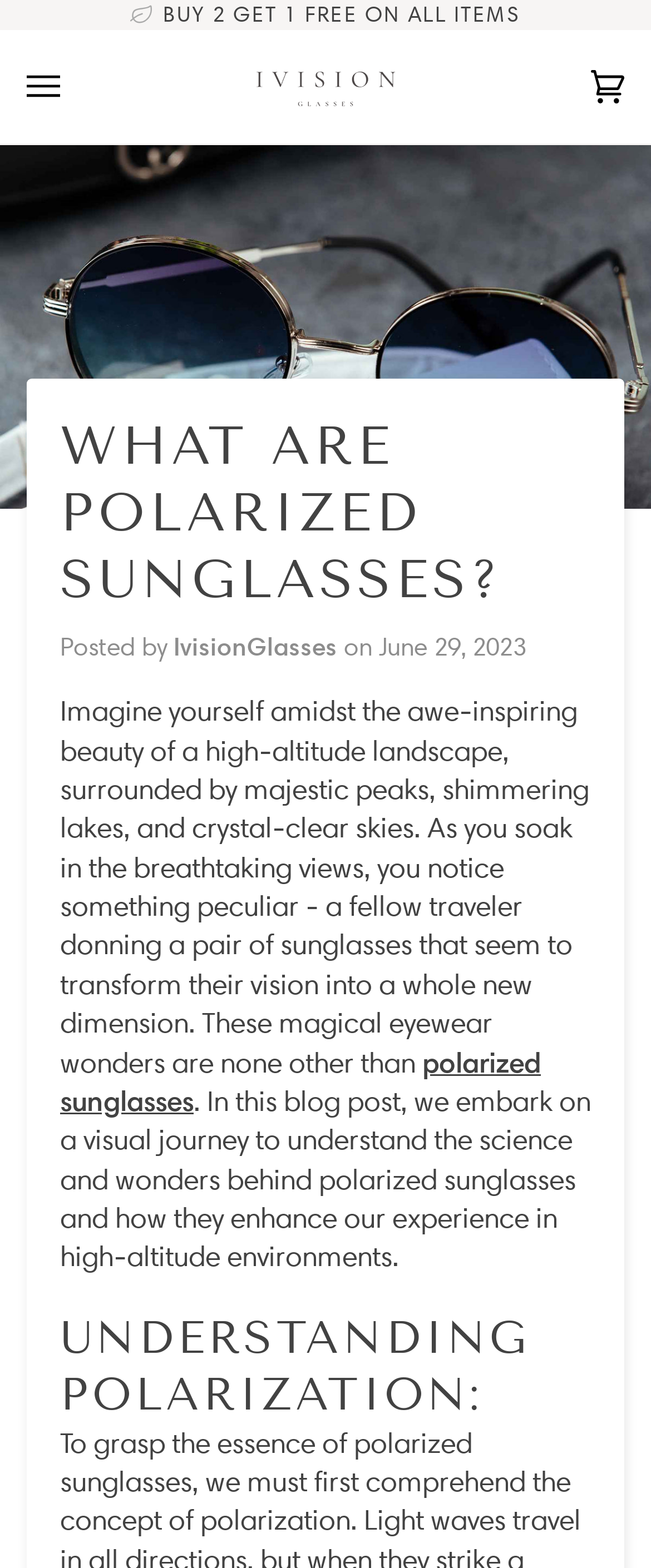Who posted the blog post?
Please provide a single word or phrase based on the screenshot.

IvisionGlasses